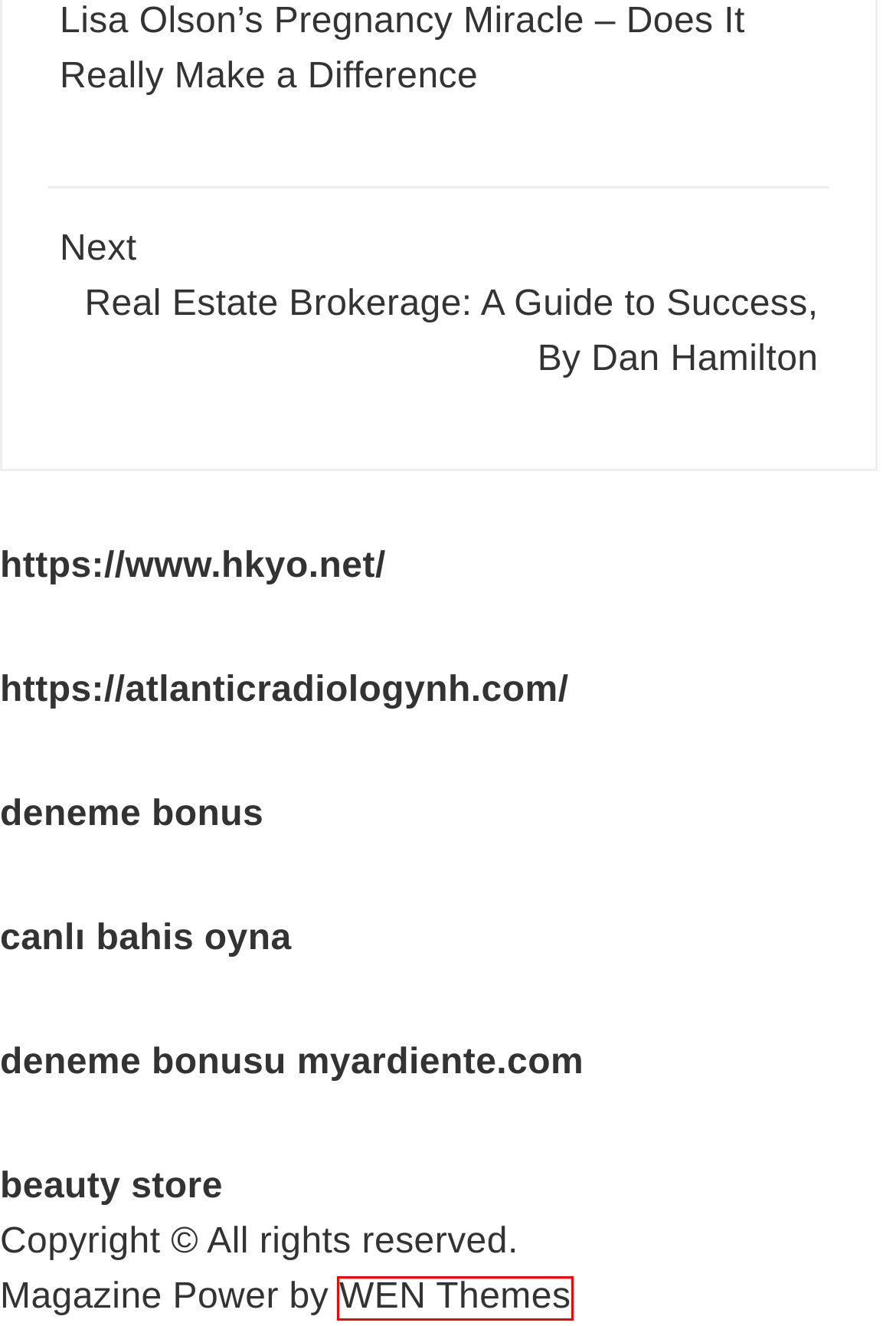Review the webpage screenshot and focus on the UI element within the red bounding box. Select the best-matching webpage description for the new webpage that follows after clicking the highlighted element. Here are the candidates:
A. Home - WEN Themes
B. Vpnyourvpn
C. Lisa Olson’s Pregnancy Miracle – Does It Really Make a Difference – Vpnyourvpn
D. The Top Legal Issues in Property Leasing and How to Address Them – Vpnyourvpn
E. Real Estate Agent – Getting Investment Property Without Their Help – Vpnyourvpn
F. Real Estate Brokerage: A Guide to Success, By Dan Hamilton – Vpnyourvpn
G. Tech – Vpnyourvpn
H. Diving Into the World of IPTV UK: Revolutionizing Television Viewing – Vpnyourvpn

A